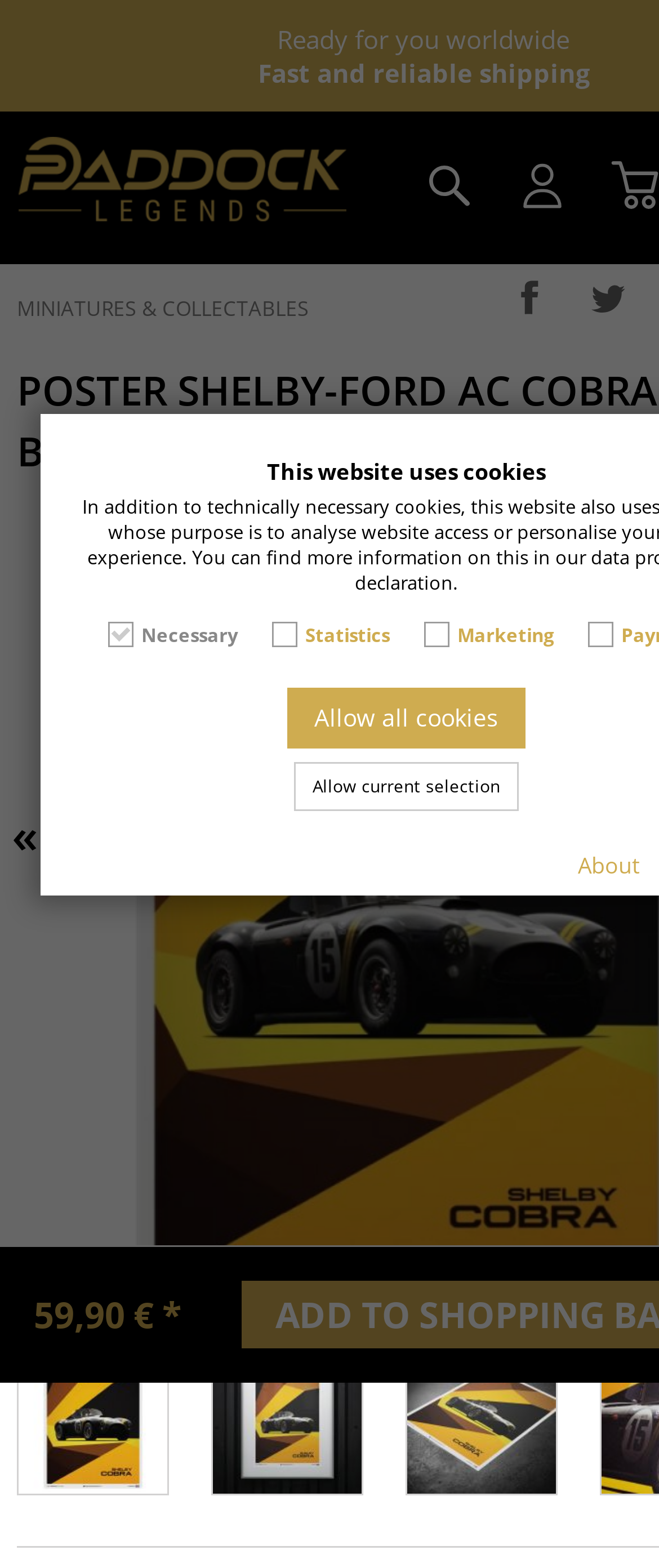Answer the question below using just one word or a short phrase: 
How many car manufacturers are listed?

6